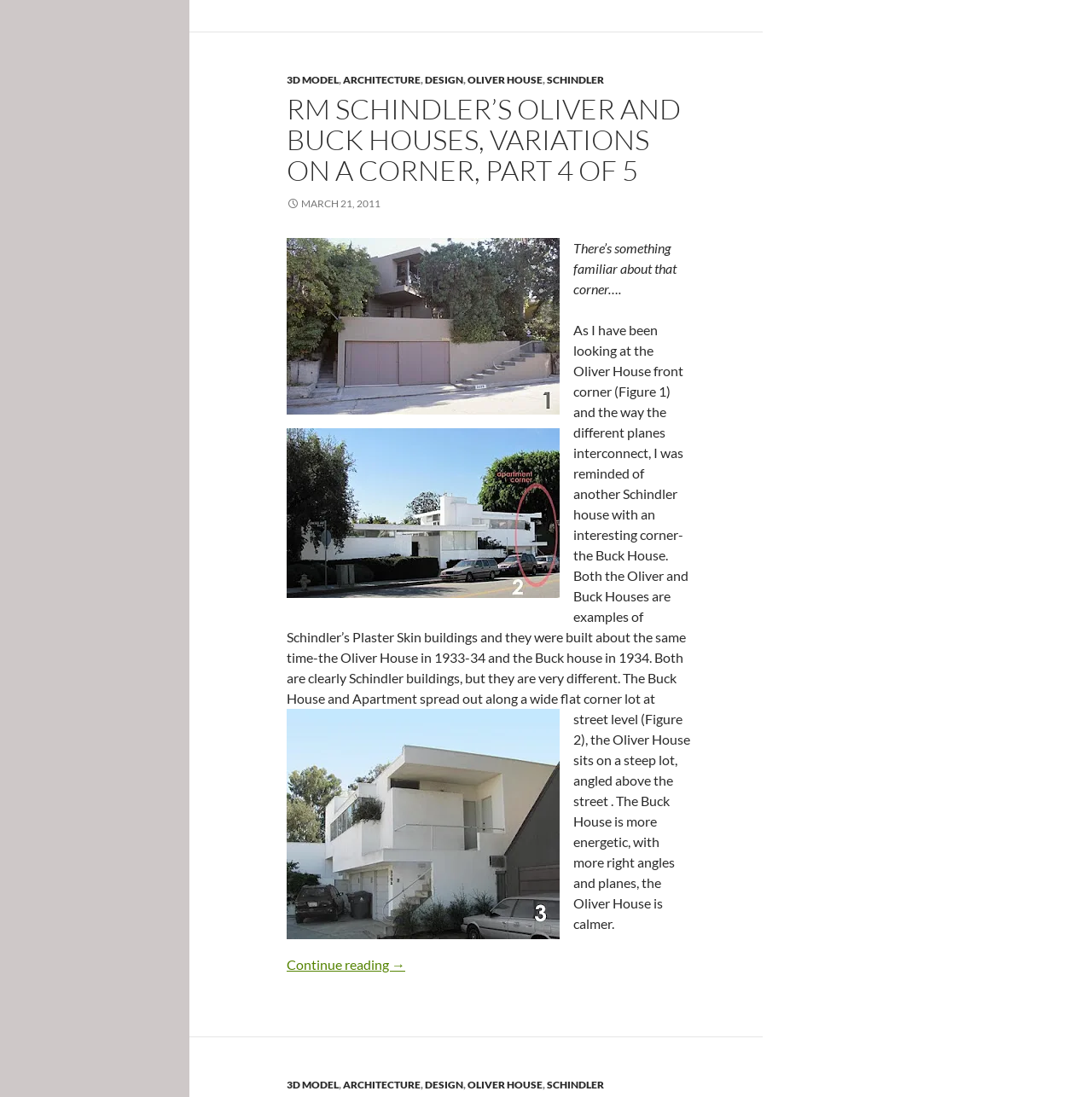Please answer the following question using a single word or phrase: 
What is the topic of the article series?

Variations on a Corner